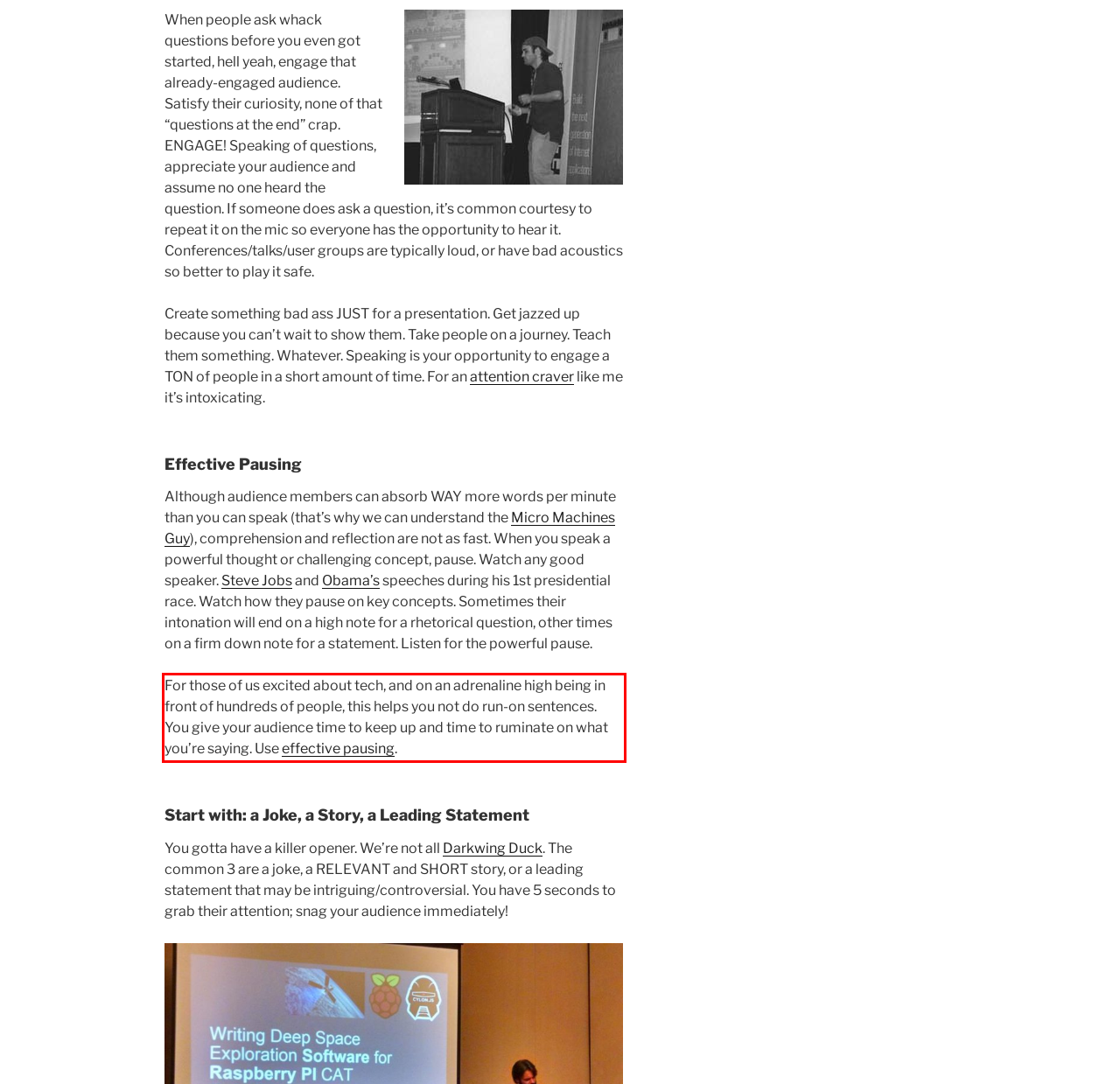The screenshot provided shows a webpage with a red bounding box. Apply OCR to the text within this red bounding box and provide the extracted content.

For those of us excited about tech, and on an adrenaline high being in front of hundreds of people, this helps you not do run-on sentences. You give your audience time to keep up and time to ruminate on what you’re saying. Use effective pausing.